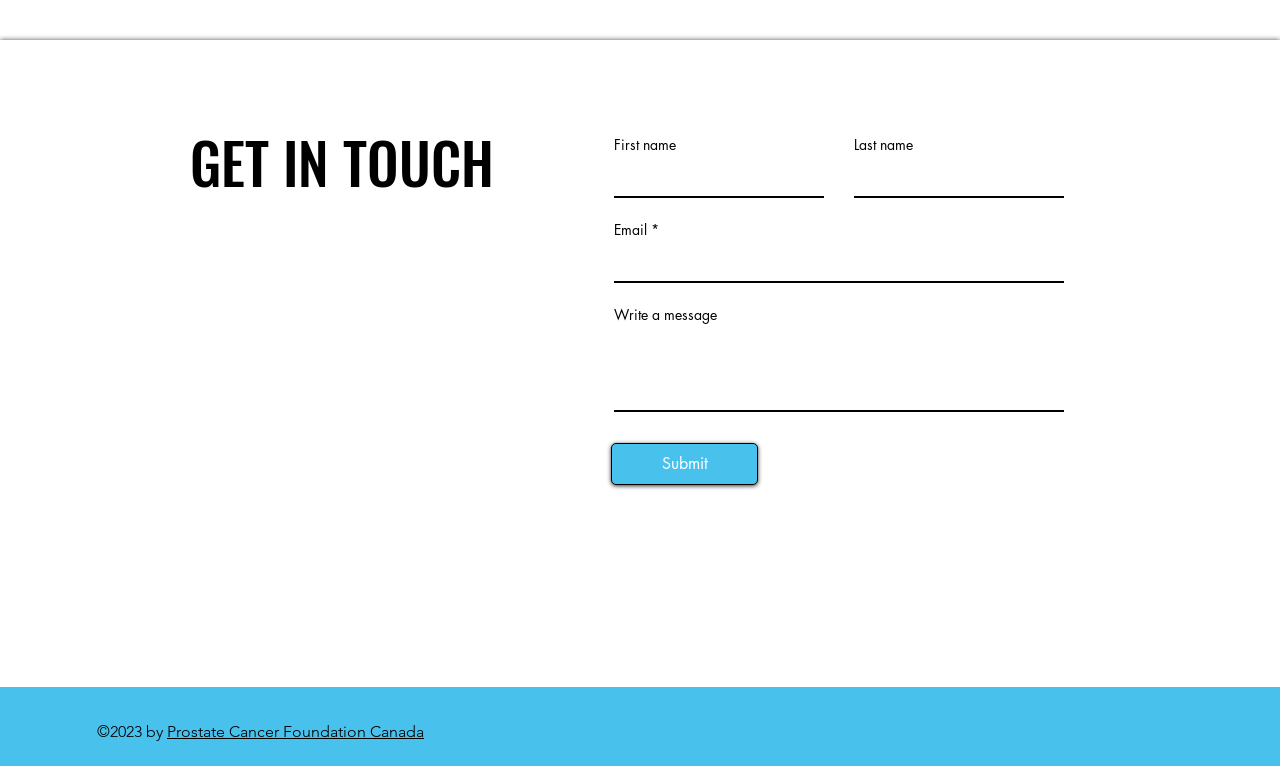Please identify the bounding box coordinates of the area I need to click to accomplish the following instruction: "Click Submit".

[0.477, 0.575, 0.592, 0.629]